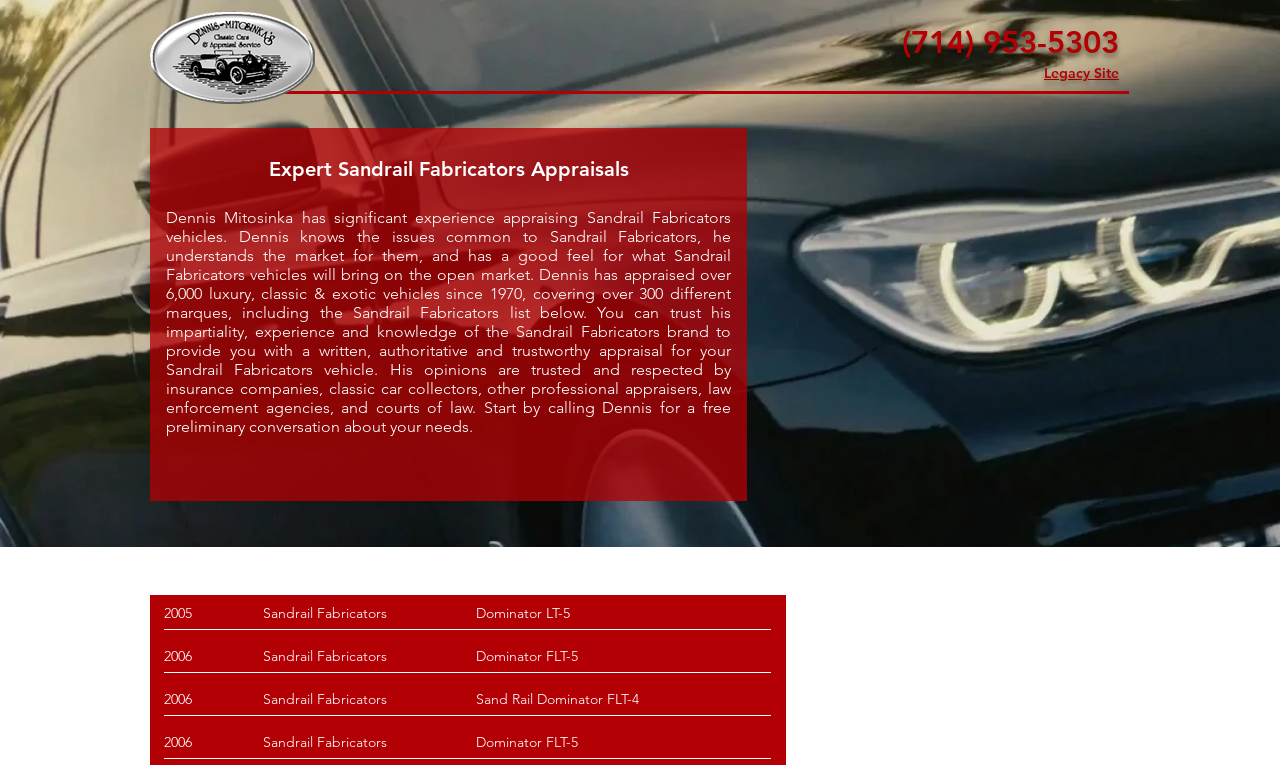Kindly respond to the following question with a single word or a brief phrase: 
What is the phone number on the webpage?

(714) 953-5303